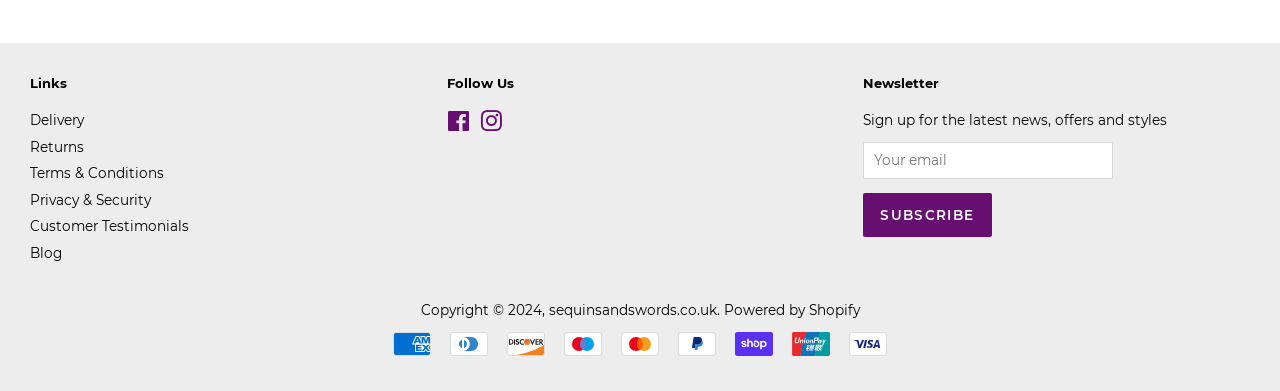What is the company name mentioned in the copyright text?
From the image, respond with a single word or phrase.

sequinsandswords.co.uk